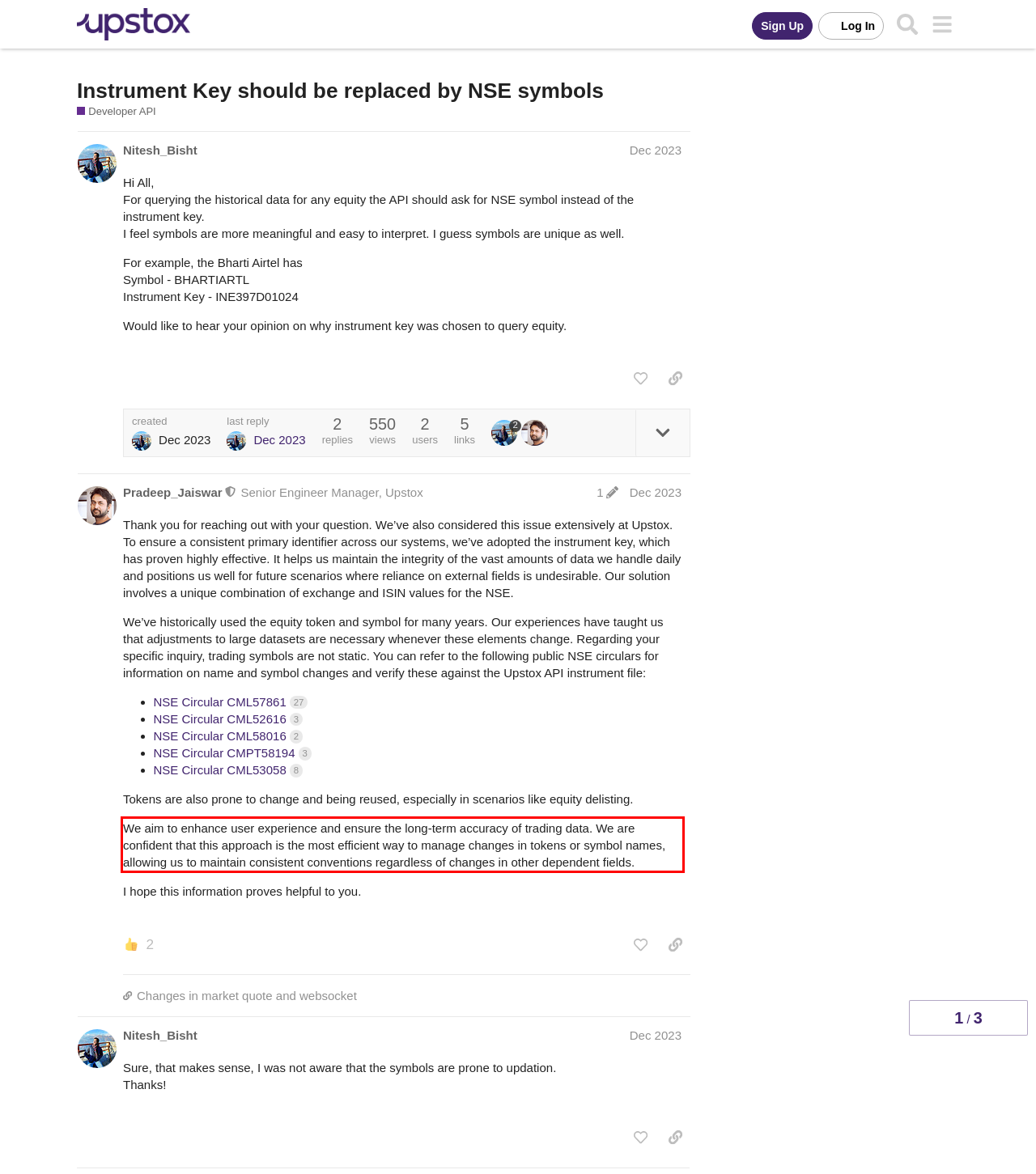Please use OCR to extract the text content from the red bounding box in the provided webpage screenshot.

We aim to enhance user experience and ensure the long-term accuracy of trading data. We are confident that this approach is the most efficient way to manage changes in tokens or symbol names, allowing us to maintain consistent conventions regardless of changes in other dependent fields.